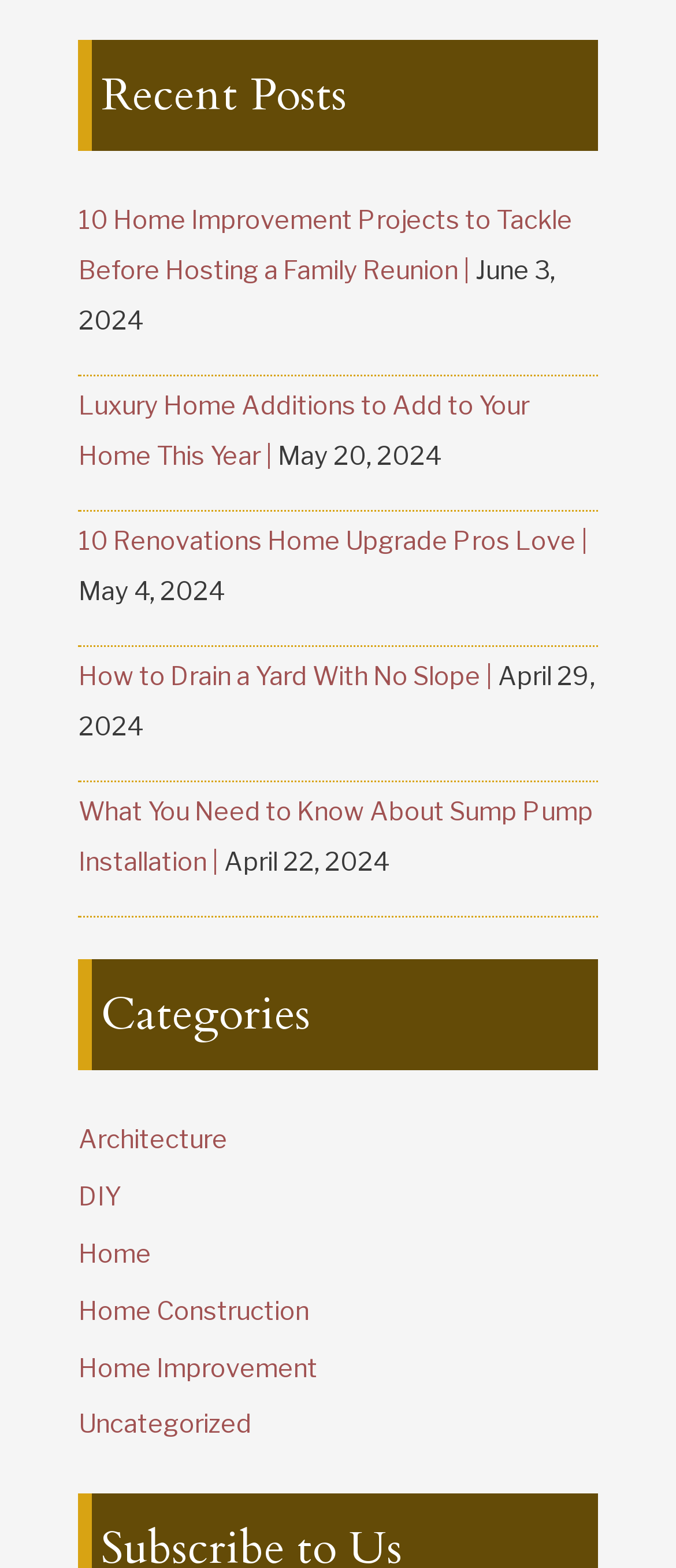Using the description: "Home Improvement", identify the bounding box of the corresponding UI element in the screenshot.

[0.116, 0.862, 0.47, 0.882]